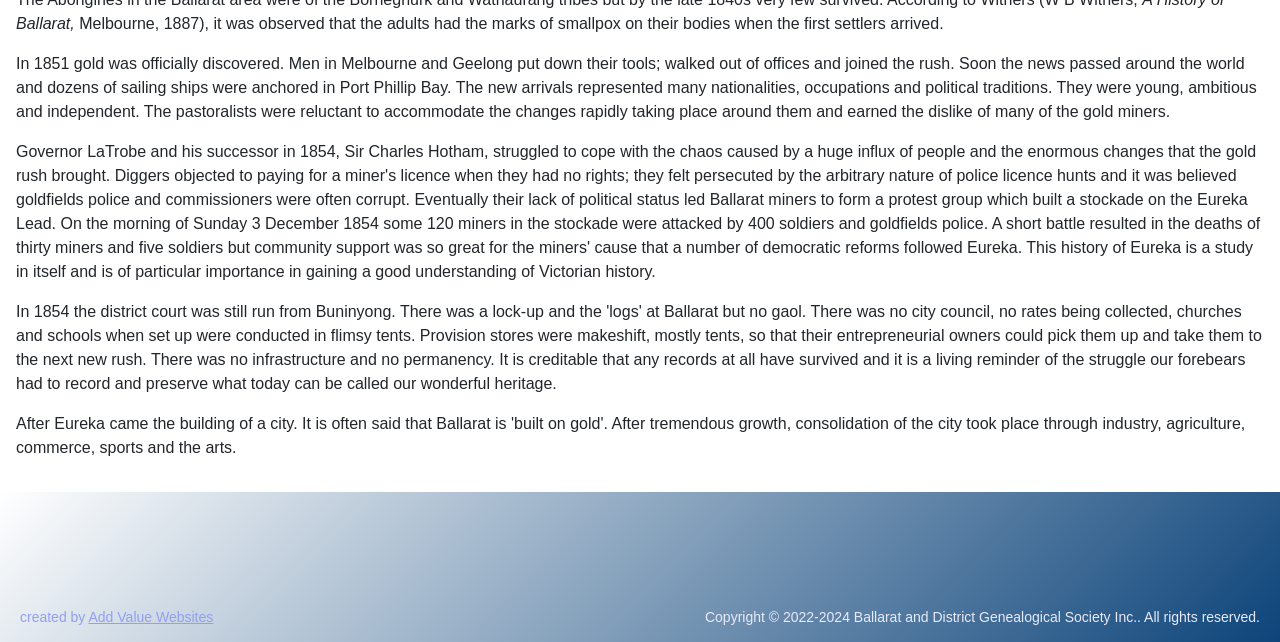Determine the bounding box coordinates for the HTML element described here: "Add Value Websites".

[0.069, 0.949, 0.167, 0.974]